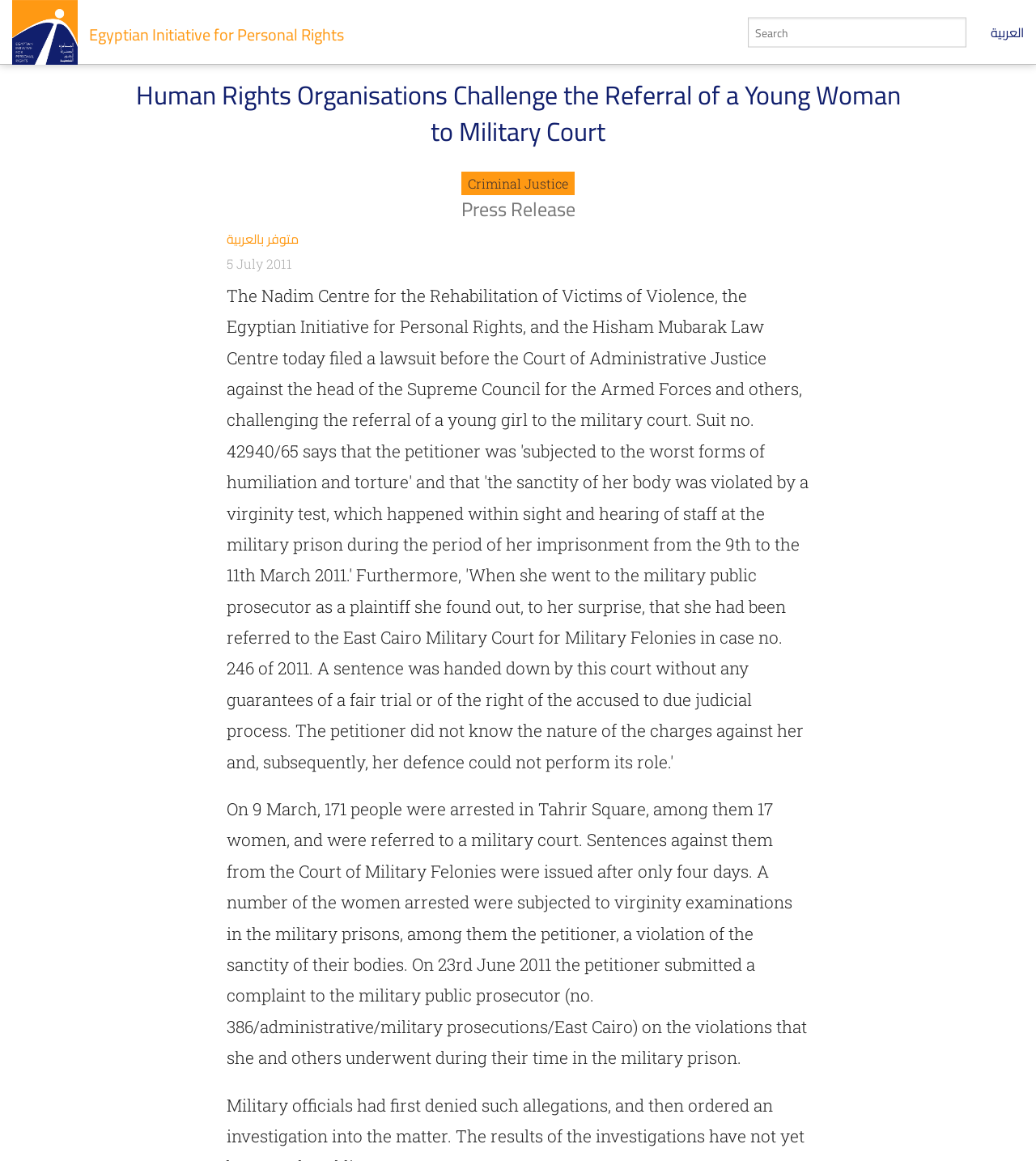What is the name of the organization?
Please provide a comprehensive answer based on the information in the image.

I found the answer by looking at the heading element with the text 'Egyptian Initiative for Personal Rights' which is located at [0.086, 0.002, 0.332, 0.058]. This heading is likely to be the name of the organization.